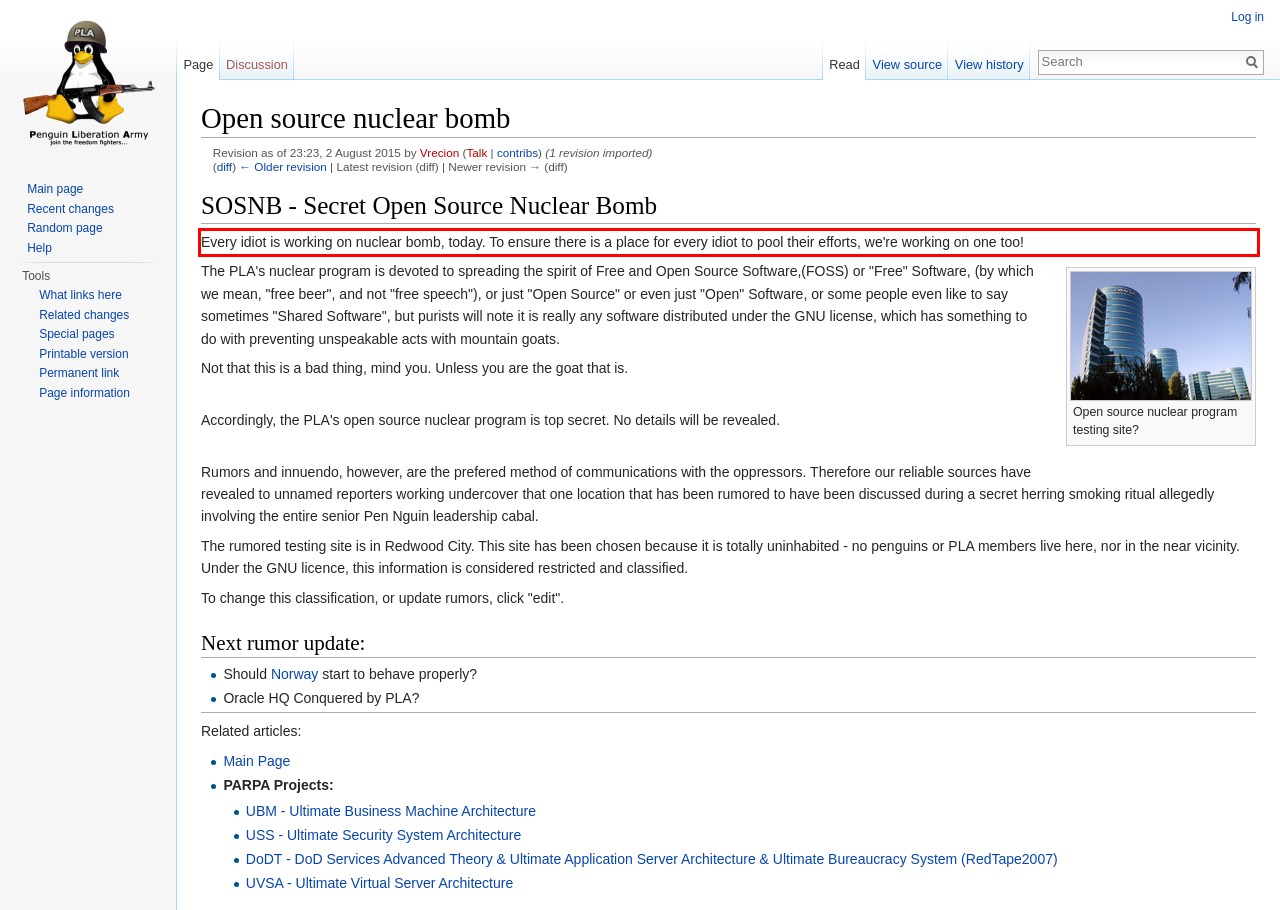Within the provided webpage screenshot, find the red rectangle bounding box and perform OCR to obtain the text content.

Every idiot is working on nuclear bomb, today. To ensure there is a place for every idiot to pool their efforts, we're working on one too!